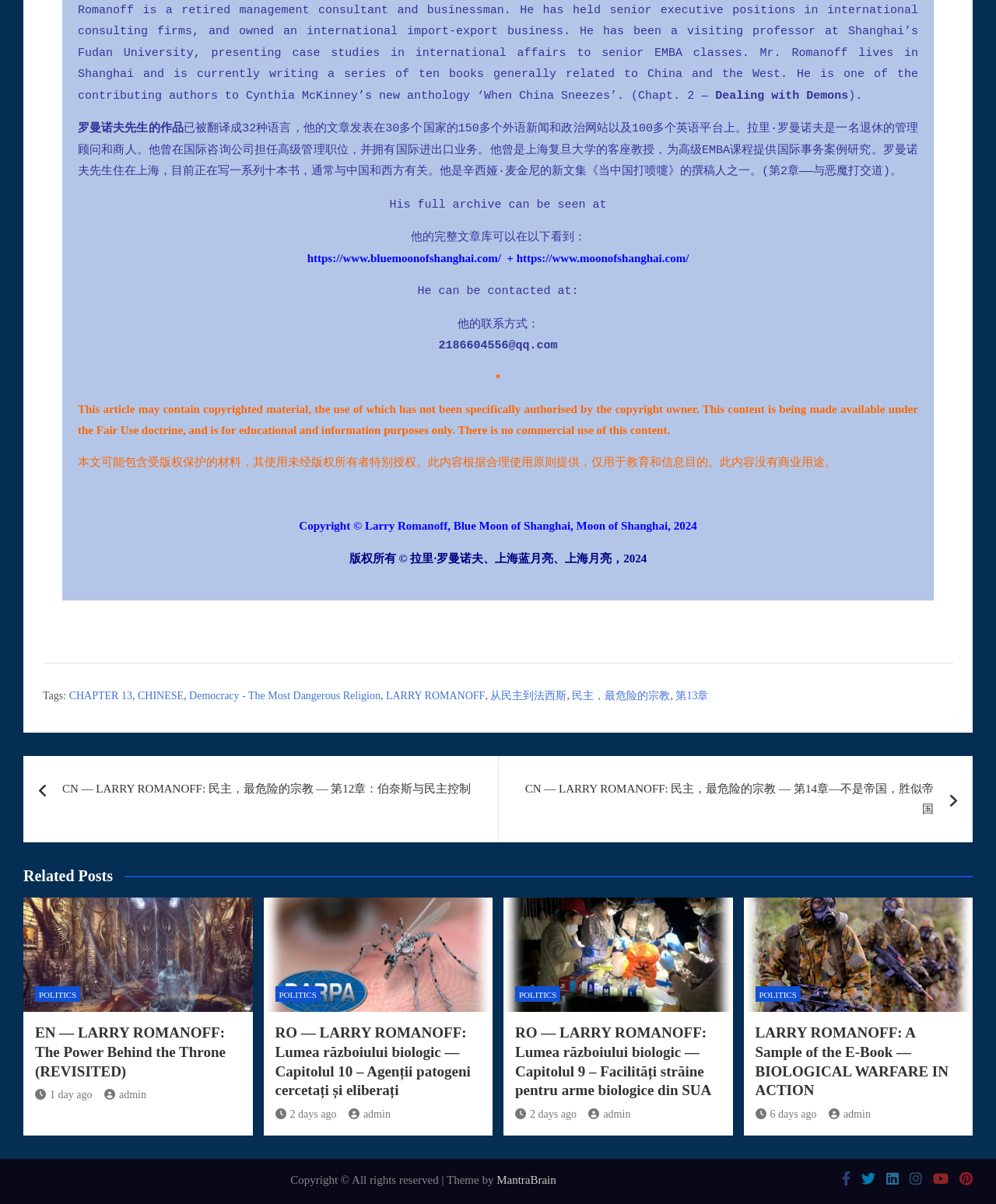Could you determine the bounding box coordinates of the clickable element to complete the instruction: "Read the article 'Democracy - The Most Dangerous Religion'"? Provide the coordinates as four float numbers between 0 and 1, i.e., [left, top, right, bottom].

[0.19, 0.571, 0.382, 0.586]